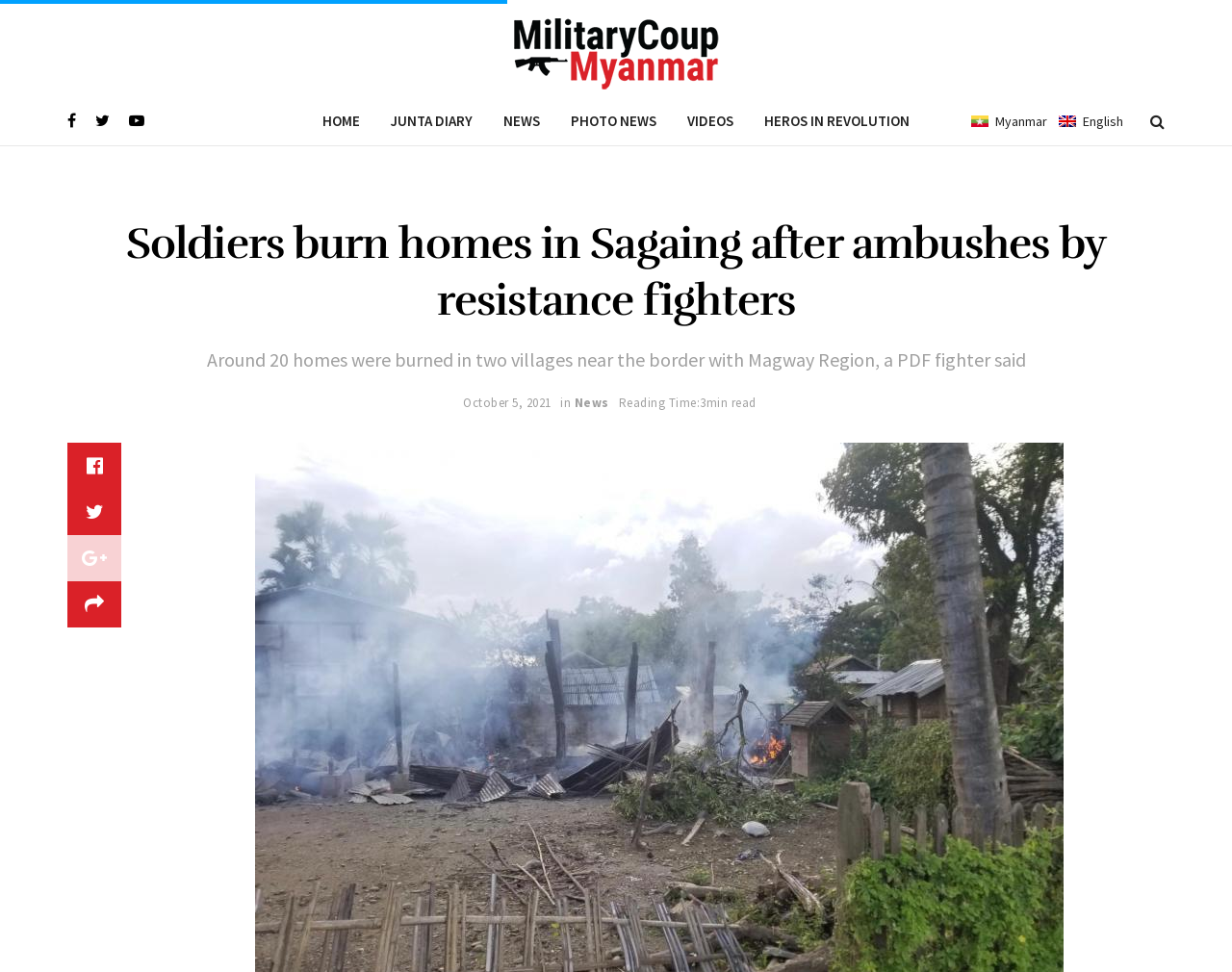Predict the bounding box of the UI element based on the description: "News". The coordinates should be four float numbers between 0 and 1, formatted as [left, top, right, bottom].

[0.466, 0.406, 0.495, 0.423]